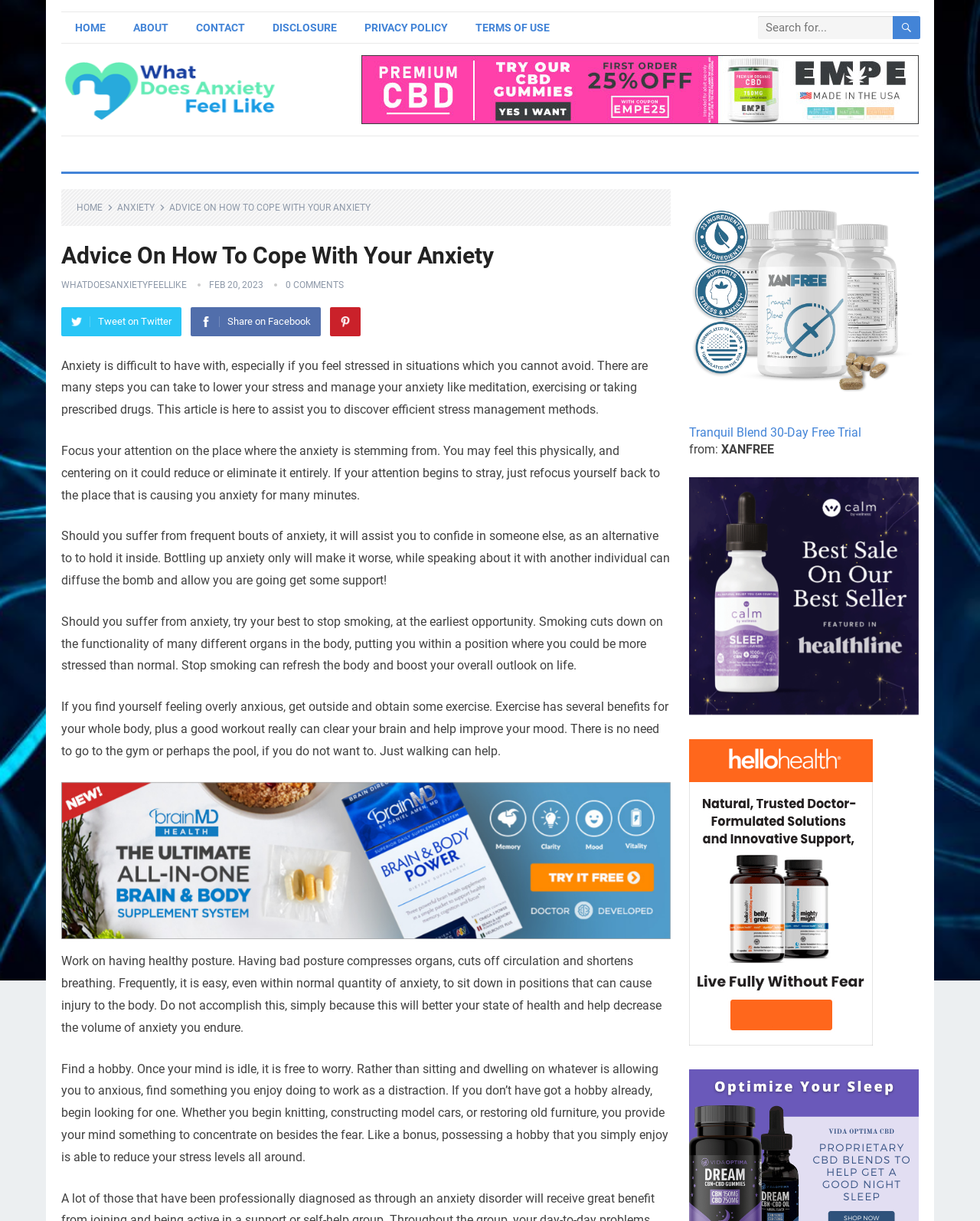Provide the bounding box coordinates of the HTML element this sentence describes: "Home". The bounding box coordinates consist of four float numbers between 0 and 1, i.e., [left, top, right, bottom].

[0.062, 0.011, 0.122, 0.035]